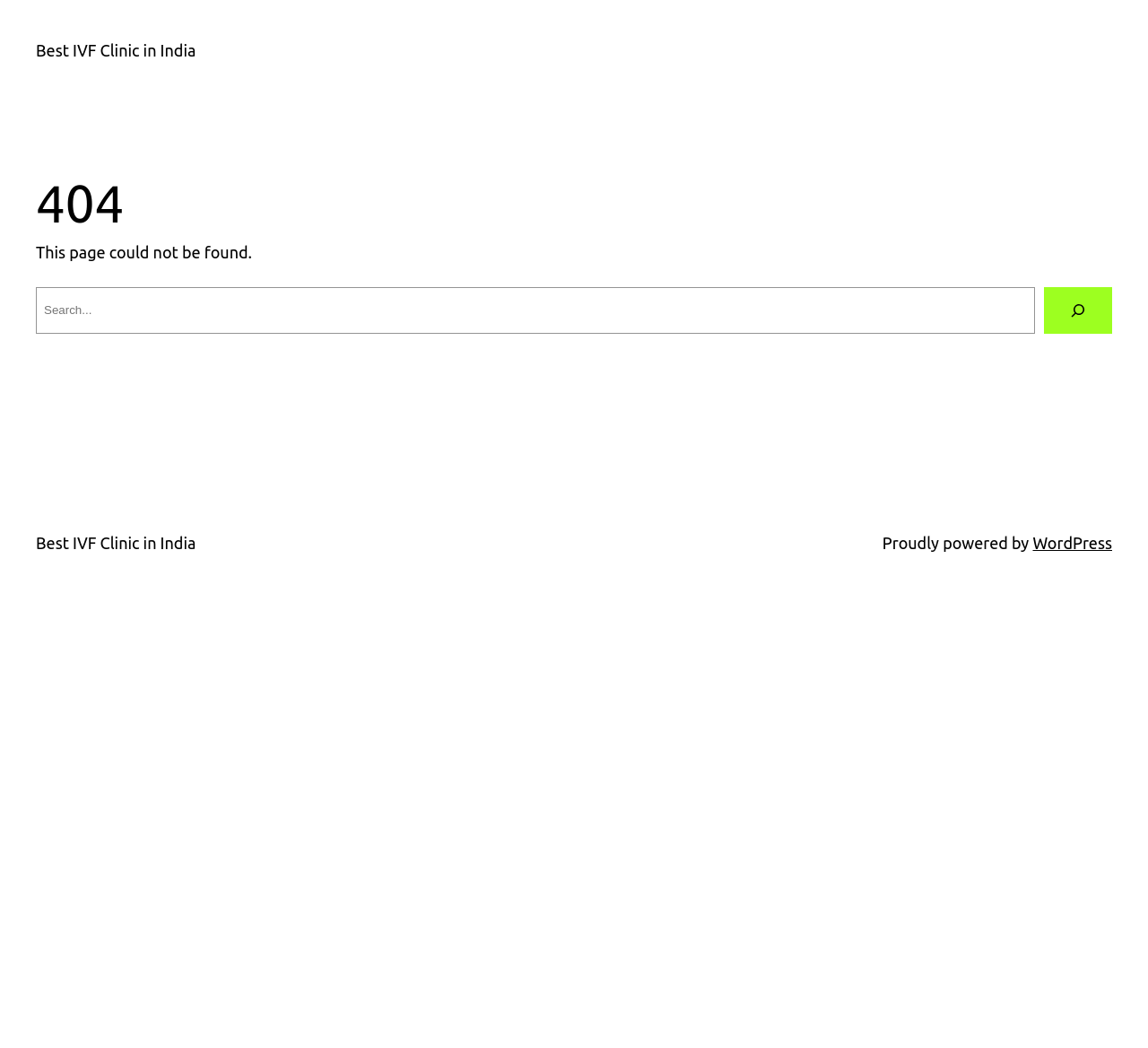What is the name of the platform powering this website?
Answer with a single word or short phrase according to what you see in the image.

WordPress